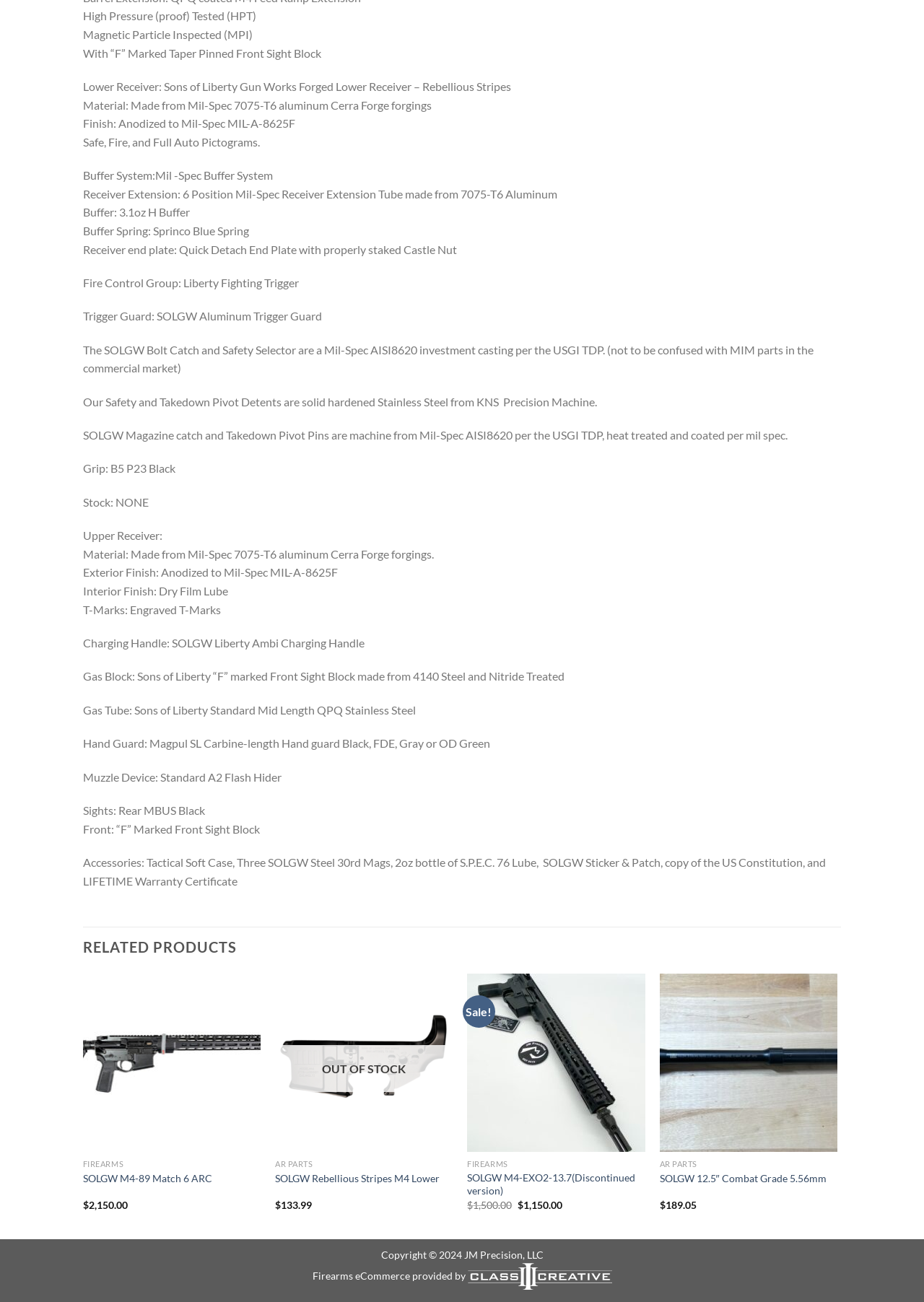Predict the bounding box coordinates of the area that should be clicked to accomplish the following instruction: "Click the 'Previous' button". The bounding box coordinates should consist of four float numbers between 0 and 1, i.e., [left, top, right, bottom].

[0.079, 0.747, 0.102, 0.951]